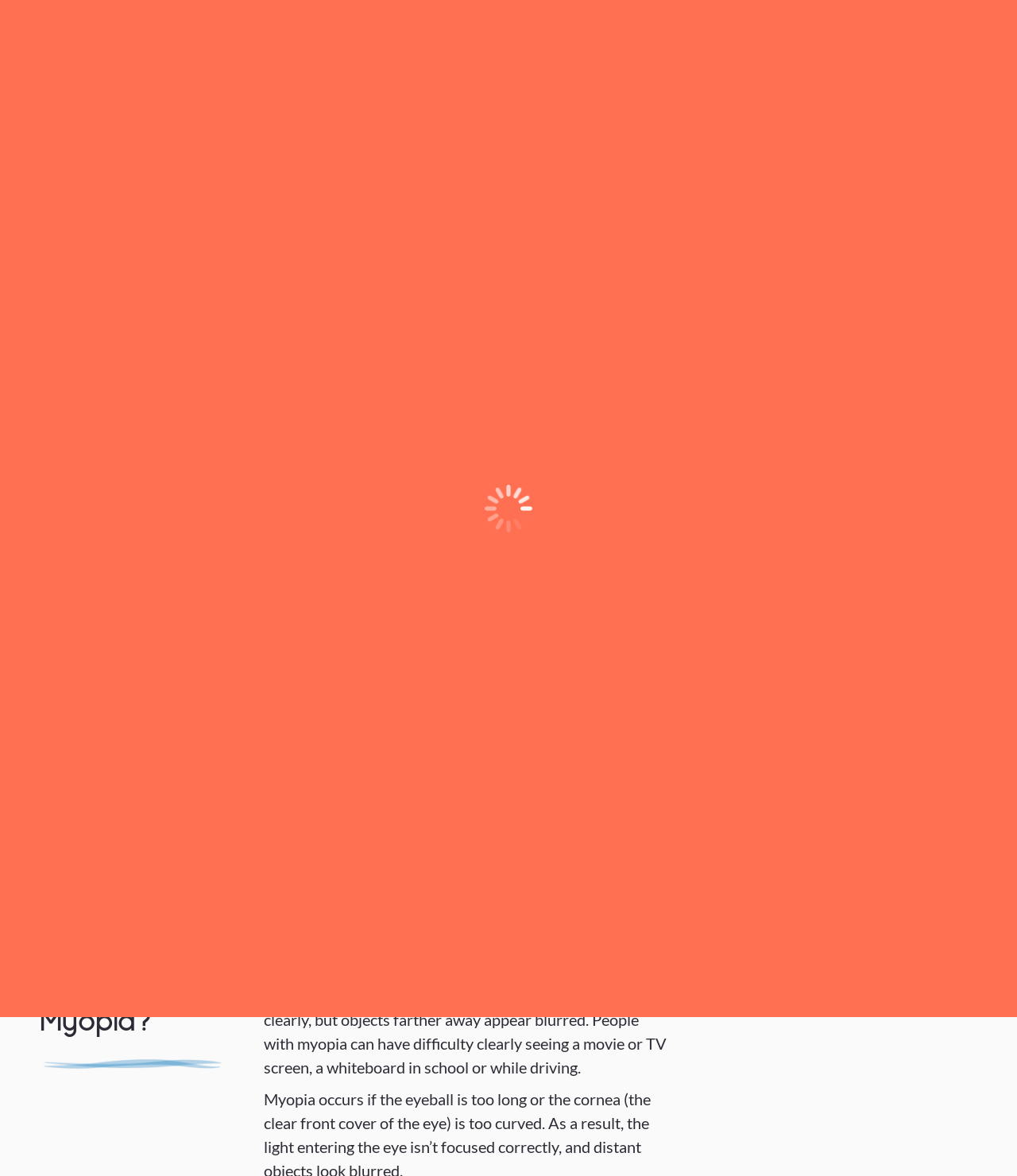Please identify the bounding box coordinates of the clickable area that will fulfill the following instruction: "Click on the 'What is Myopia?' link". The coordinates should be in the format of four float numbers between 0 and 1, i.e., [left, top, right, bottom].

[0.039, 0.345, 0.151, 0.361]